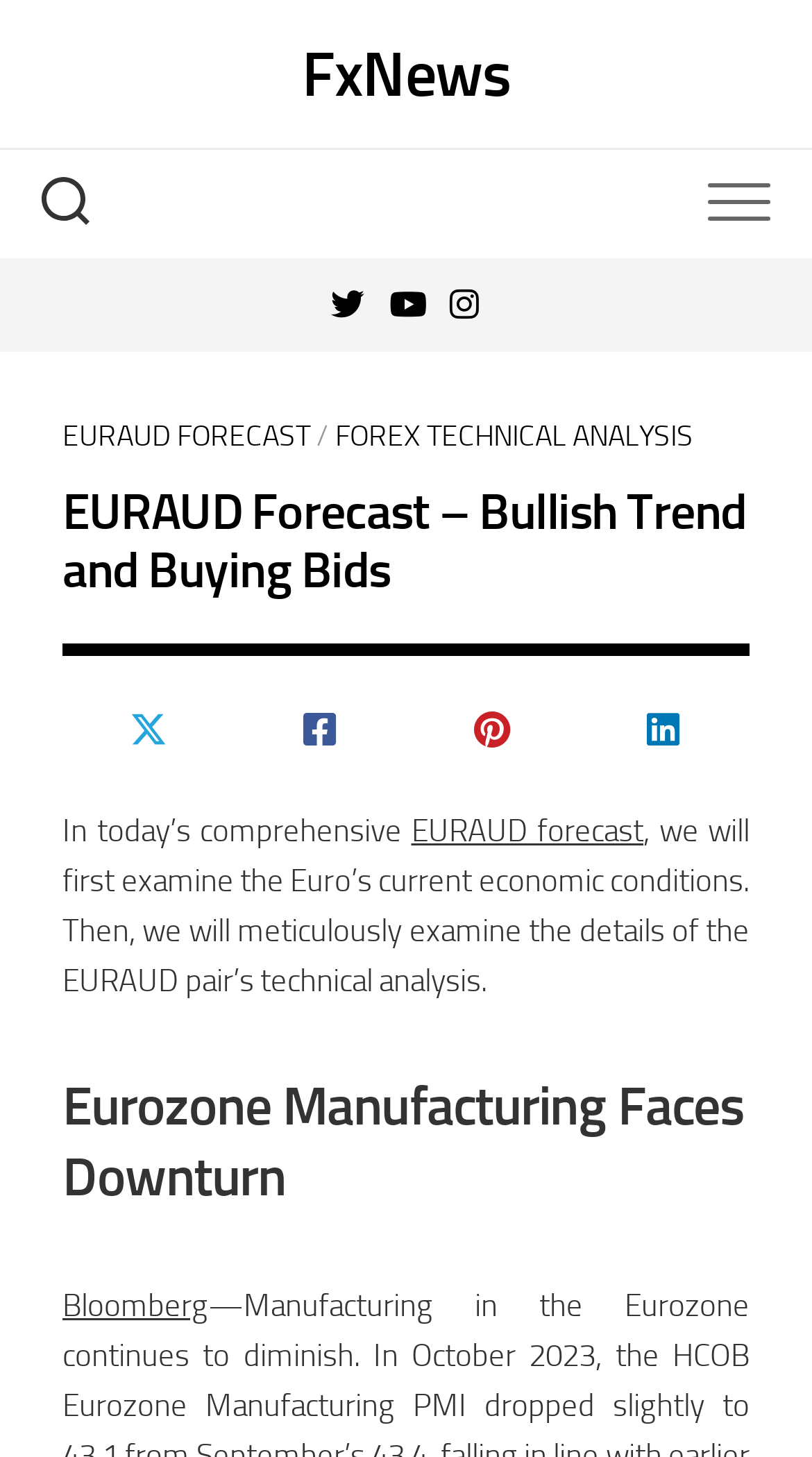What is the current trend of EURAUD?
Based on the image, provide your answer in one word or phrase.

Bullish